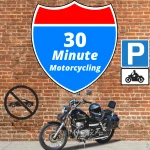What is the purpose of the parking icons?
Based on the image, answer the question with as much detail as possible.

The parking icons, including a designated parking symbol and a no-parking sign for motorcycles, are placed to the right of the design, suggesting that they are meant to emphasize the importance of following motorcycle parking regulations, which is likely a topic discussed in the podcast.